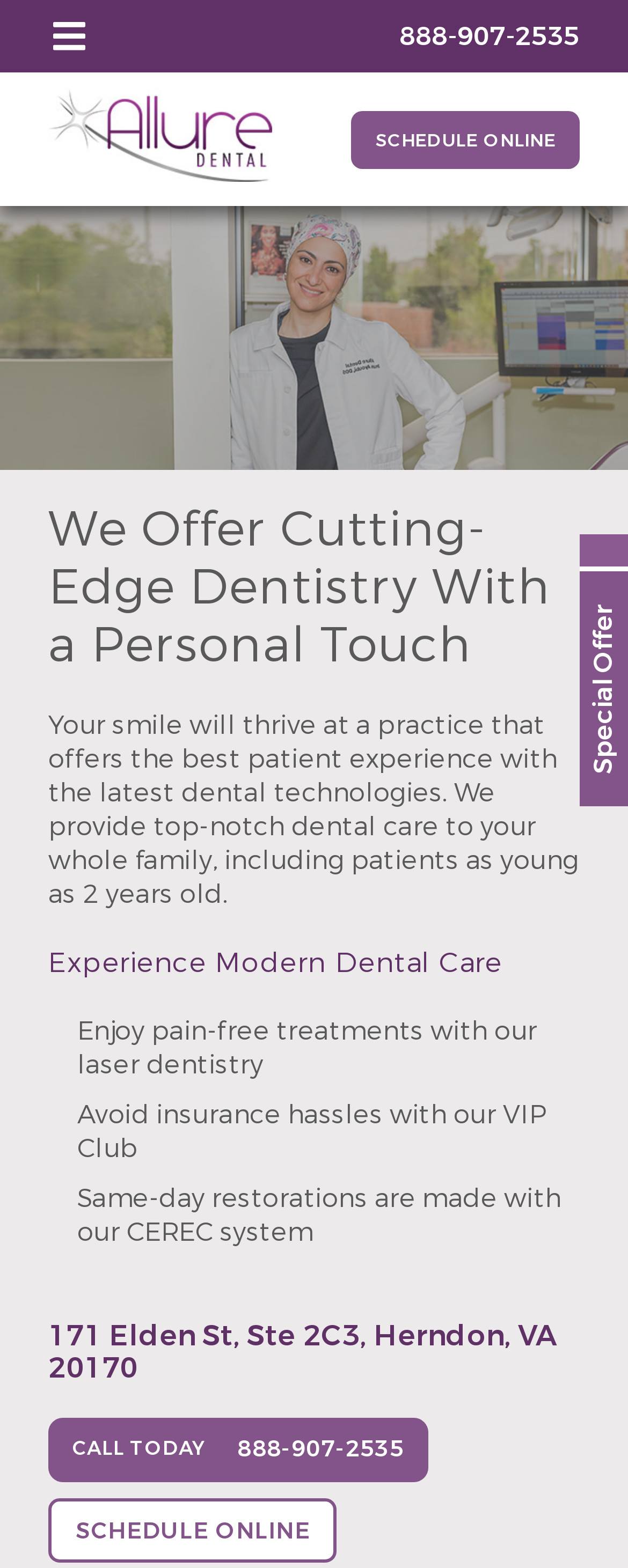Using the element description Allure Dental Logo, predict the bounding box coordinates for the UI element. Provide the coordinates in (top-left x, top-left y, bottom-right x, bottom-right y) format with values ranging from 0 to 1.

[0.077, 0.101, 0.433, 0.121]